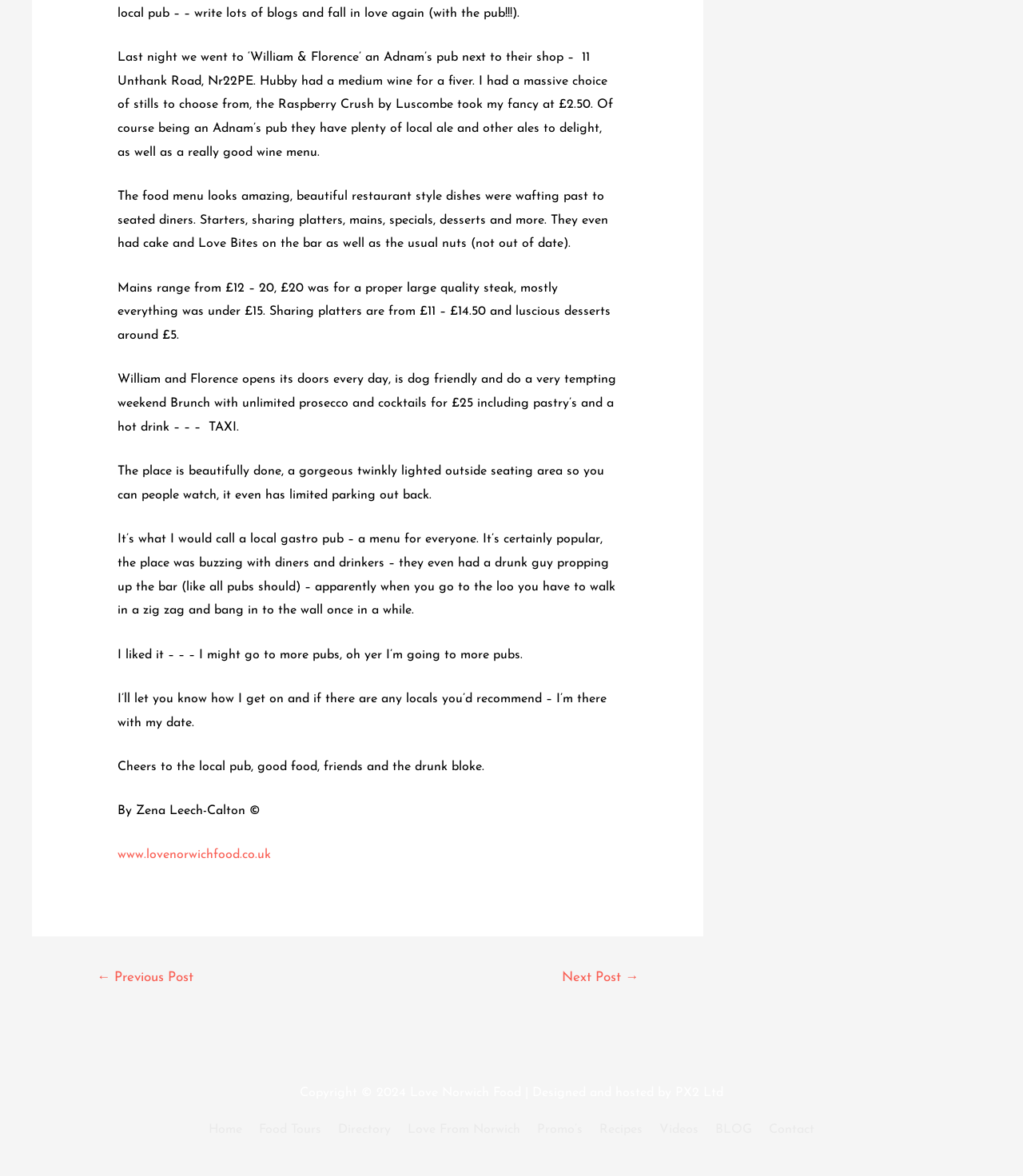Bounding box coordinates should be in the format (top-left x, top-left y, bottom-right x, bottom-right y) and all values should be floating point numbers between 0 and 1. Determine the bounding box coordinate for the UI element described as: Home

[0.204, 0.955, 0.243, 0.966]